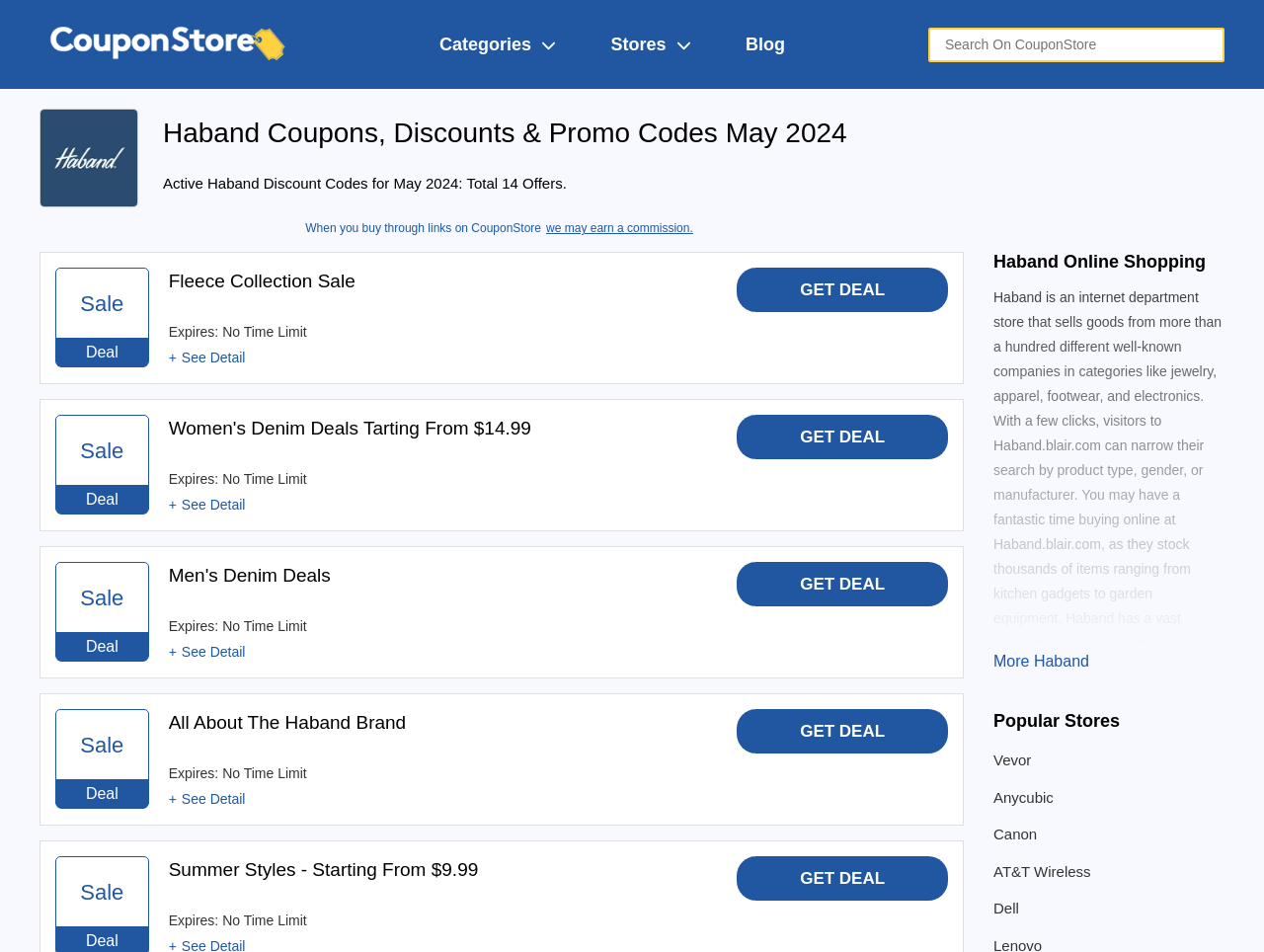Provide a comprehensive caption for the webpage.

This webpage is about Haband coupons, discounts, and promo codes. At the top, there is a link to "CouponStore" accompanied by an image, followed by a navigation menu with options like "Categories", "Stores", and "Blog". A search bar is located to the right of the navigation menu.

Below the navigation menu, there is a heading that reads "Haband Coupons, Discounts & Promo Codes May 2024" and a subheading that indicates there are 14 active offers. A brief description of the website's affiliate policy is provided, stating that they may earn a commission when users buy through links on CouponStore.

The main content of the webpage is divided into several sections, each featuring a promo code or discount offer. These sections are arranged vertically and contain information such as the offer type (e.g., "Sale" or "Deal"), a brief description, and an expiration date or "No Time Limit" indicator. Each section also includes a "GET DEAL" button and a "See Detail" link.

There are 14 promo code sections in total, each with varying offers, such as discounts on fleece collections, summer styles, and more. Some sections have additional details, like a "+" symbol and an "All About The Haband Brand" section.

To the right of the promo code sections, there is a sidebar with headings like "Haband Online Shopping" and "Haband Saving Tips". The "Haband Online Shopping" section provides a brief description of Haband's online store, while the "Haband Saving Tips" section offers expert tips for shopping at Haband. Below these sections, there are links to popular stores like Vevor, Anycubic, Canon, AT&T Wireless, and Dell.